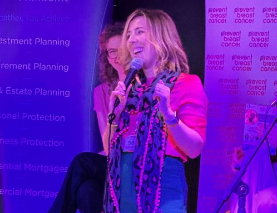Detail the scene shown in the image extensively.

The image captures a vibrant event where a speaker, dressed in a bright pink top and accessorized with a colorful scarf, engages the audience passionately from a stage. The speaker's animated expression and enthusiastic demeanor reflect a positive and dynamic atmosphere. Behind her, a backdrop featuring logos indicative of organizational support for breast cancer awareness is visible, emphasizing the event's focus on health and community engagement. The warm lighting enhances the lively mood, suggesting a gathering aimed at inspiring and uplifting participants.